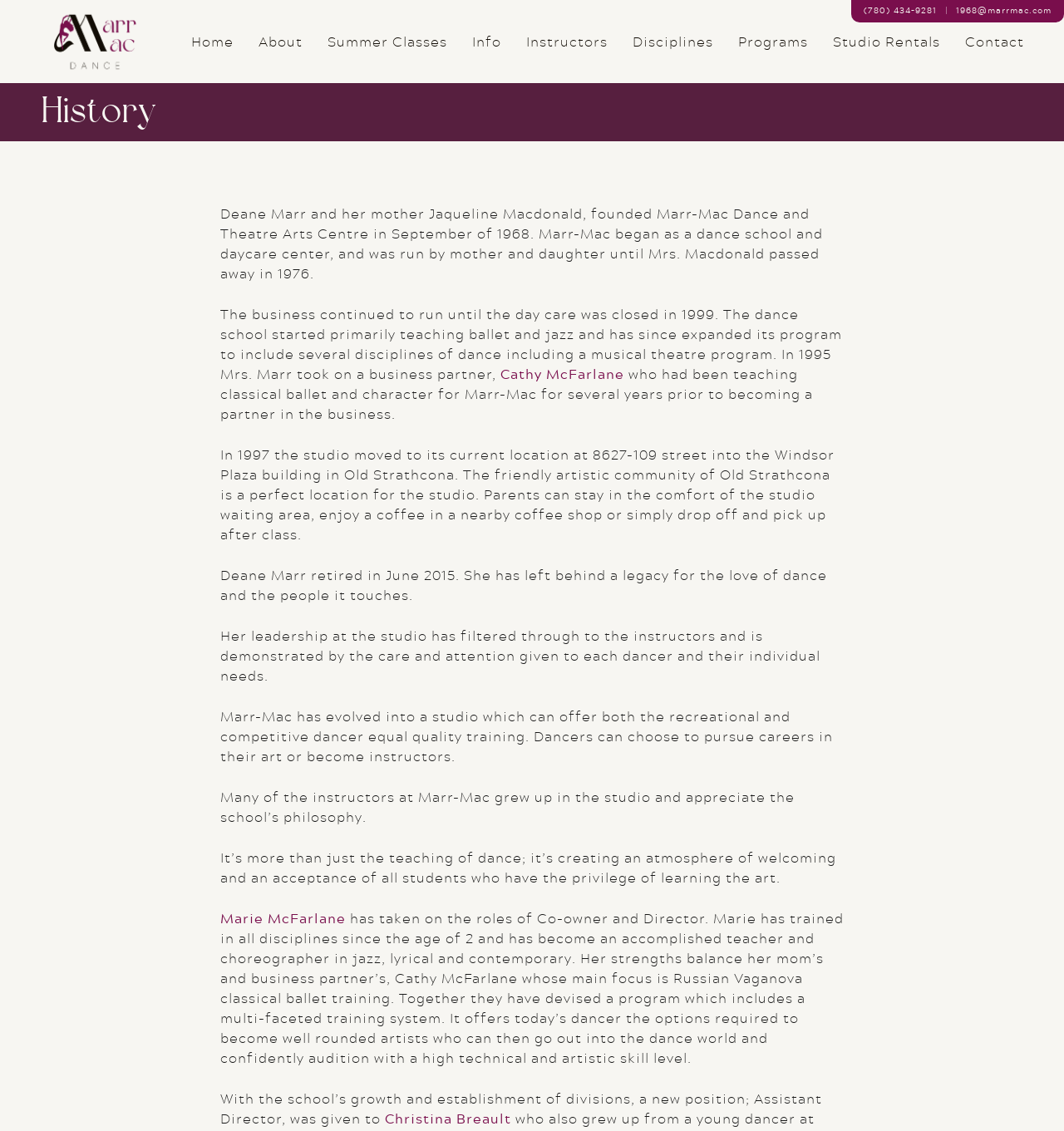Answer the question with a brief word or phrase:
What is the name of the dance school founded by Deane Marr and her mother?

Marr-Mac Dance and Theatre Arts Centre